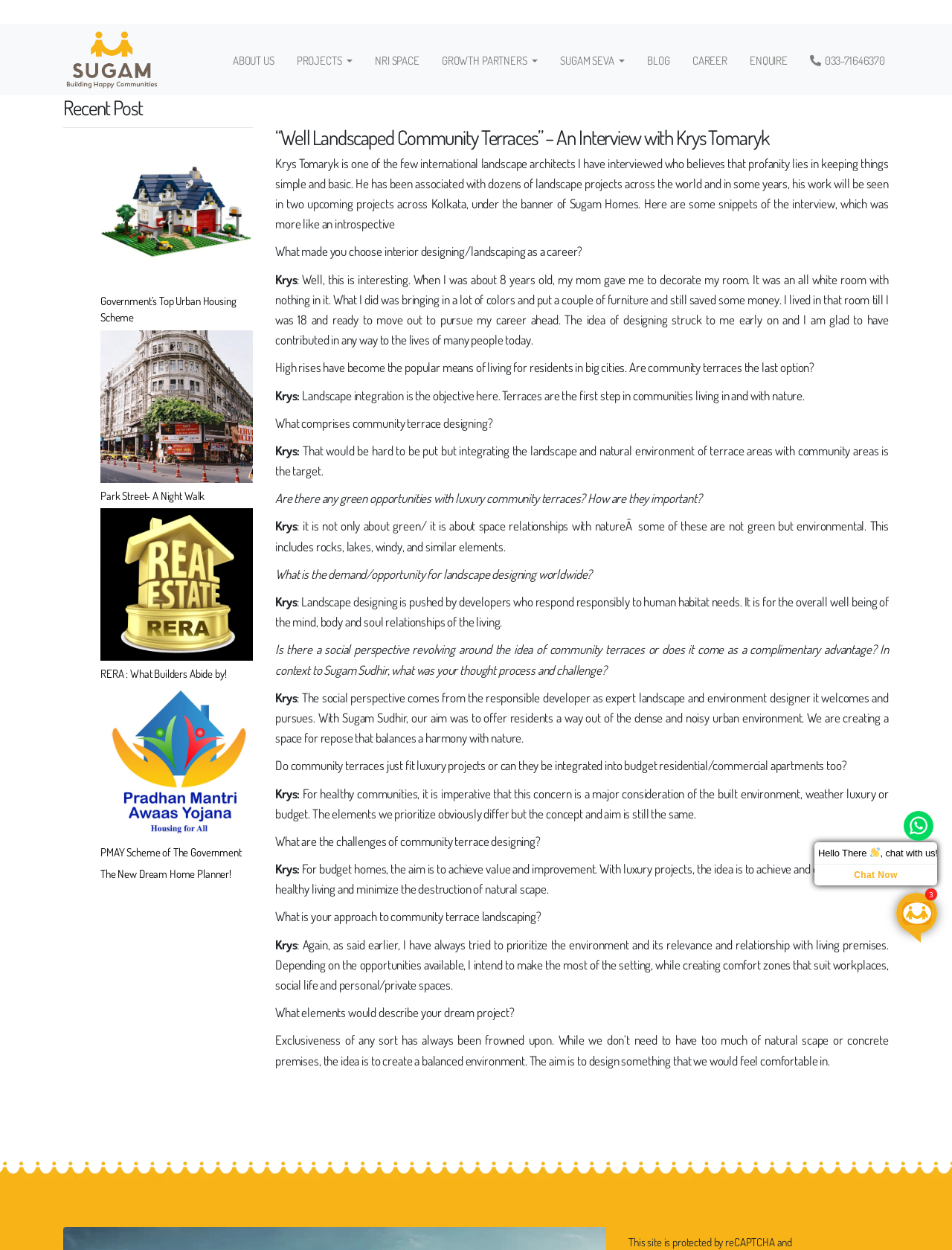Find the bounding box coordinates of the clickable area required to complete the following action: "Click the 'Chat Now' button".

[0.855, 0.692, 0.984, 0.708]